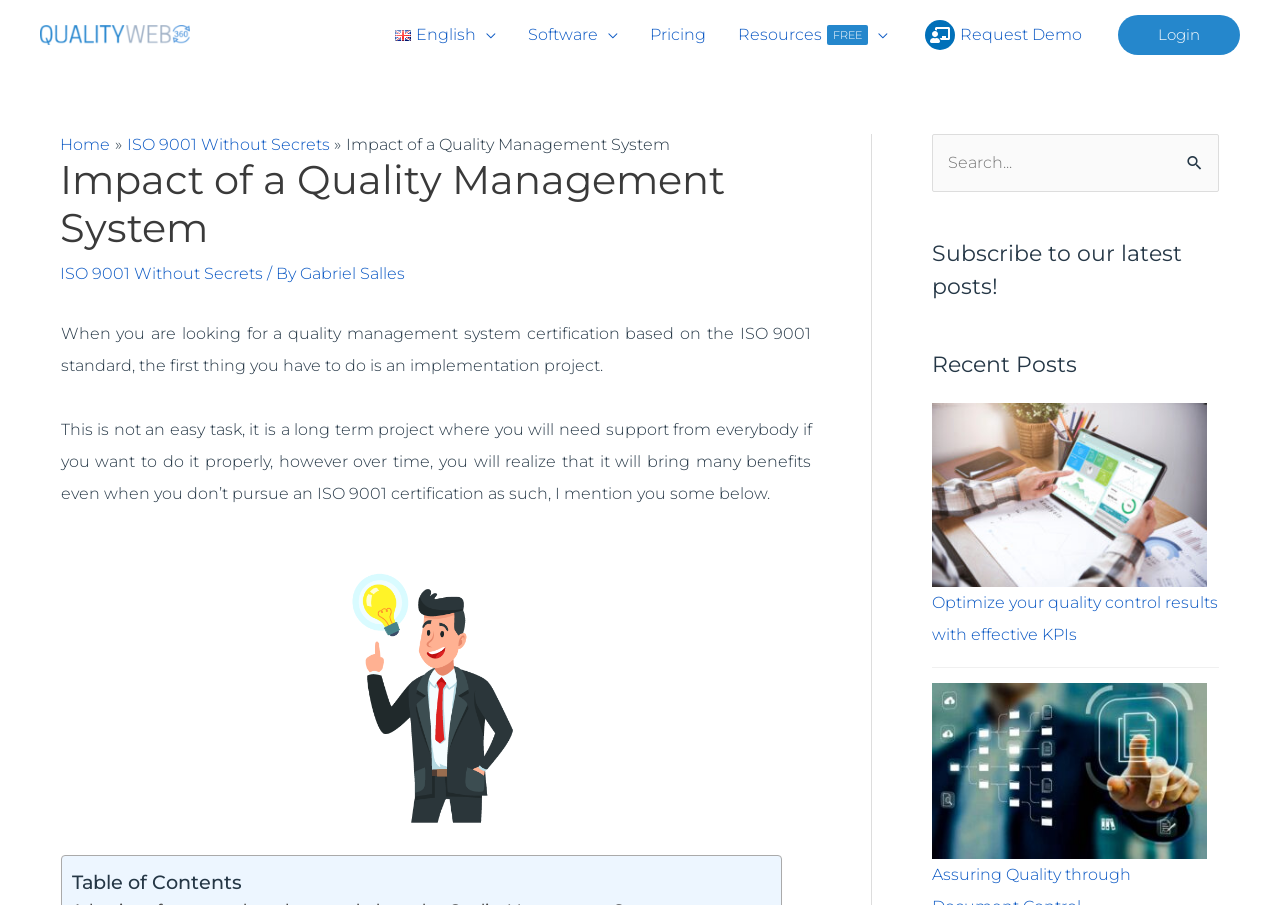What is the name of the blog?
Refer to the image and answer the question using a single word or phrase.

QualityWeb 360 Blog